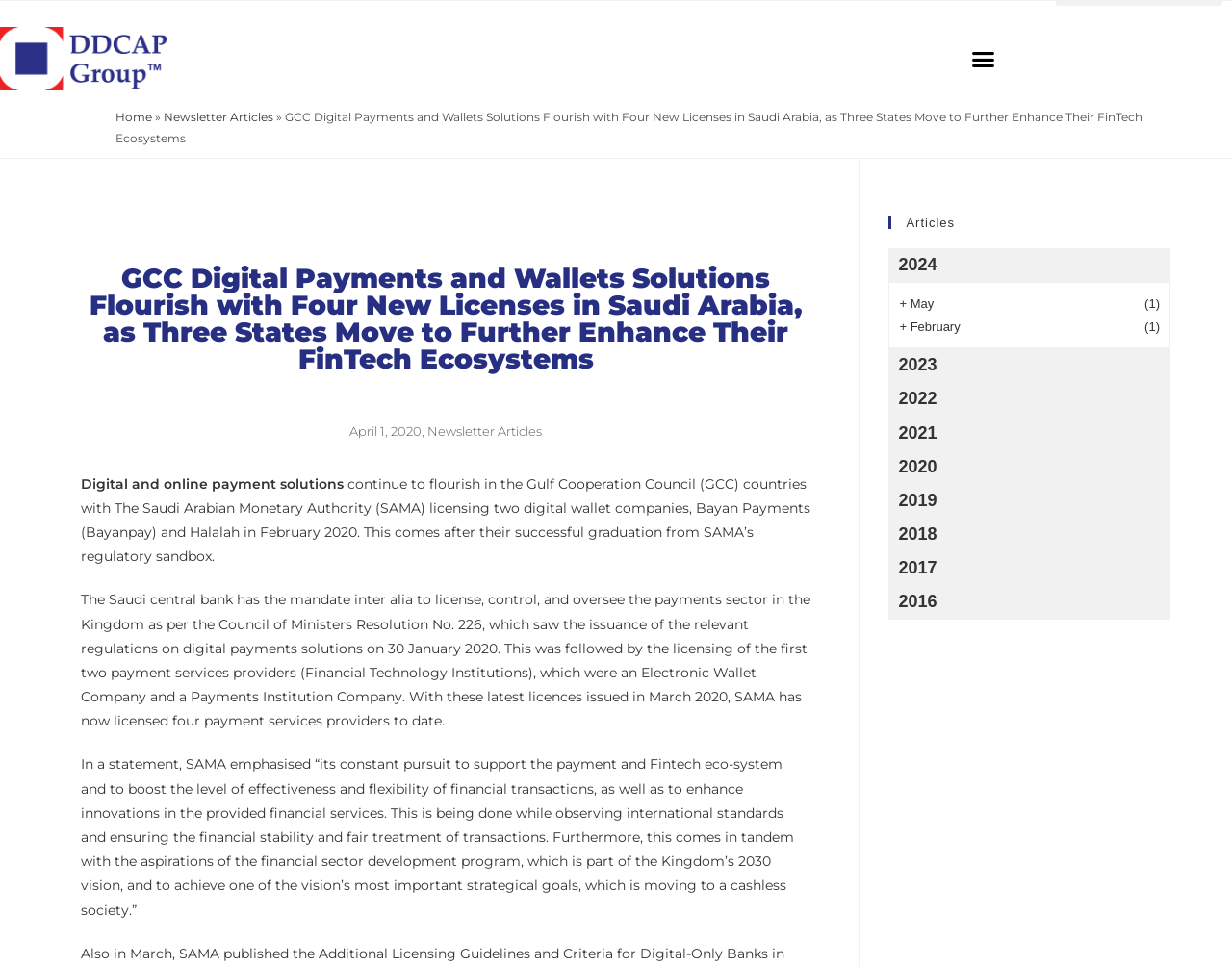Determine the bounding box for the HTML element described here: "Newsletter Articles". The coordinates should be given as [left, top, right, bottom] with each number being a float between 0 and 1.

[0.133, 0.113, 0.222, 0.128]